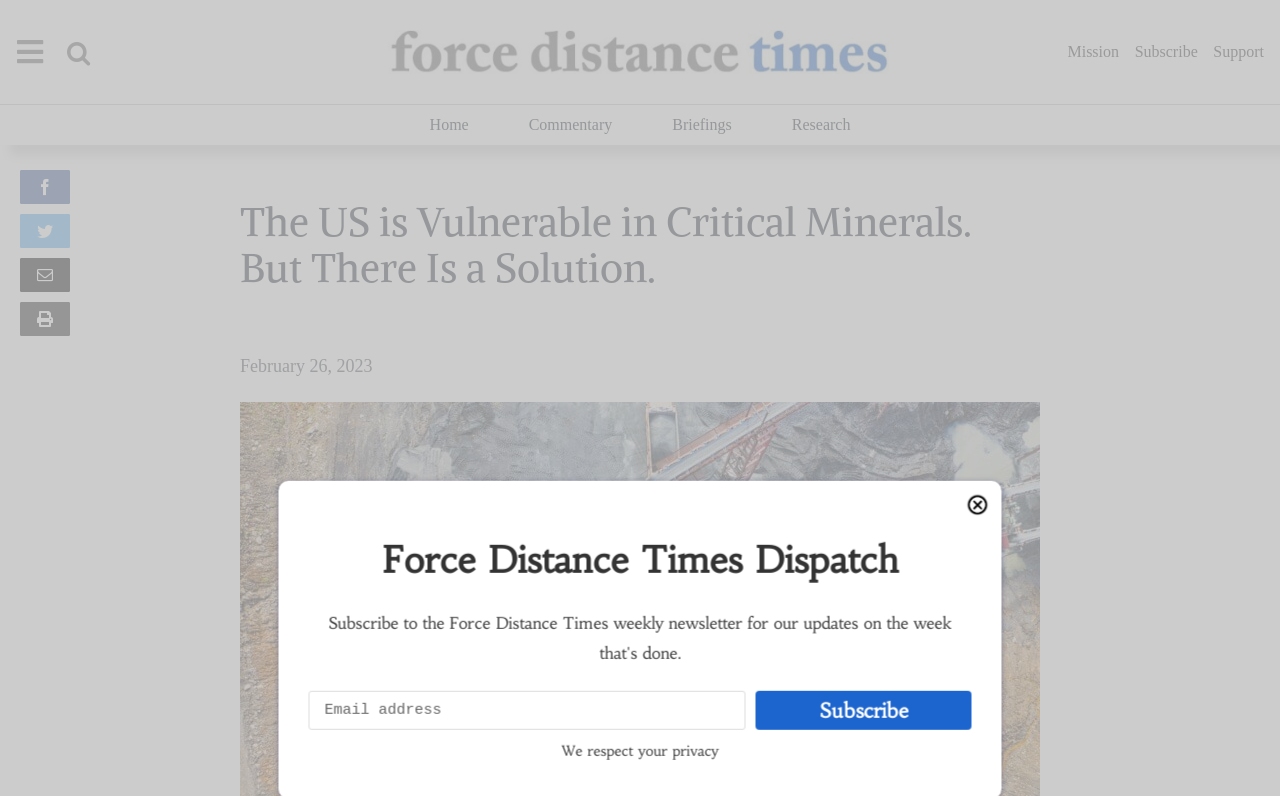Could you please study the image and provide a detailed answer to the question:
What is the purpose of the textbox?

The textbox is labeled 'Email address' and is required, indicating that it is used to collect email addresses from users, likely for subscription or newsletter purposes.